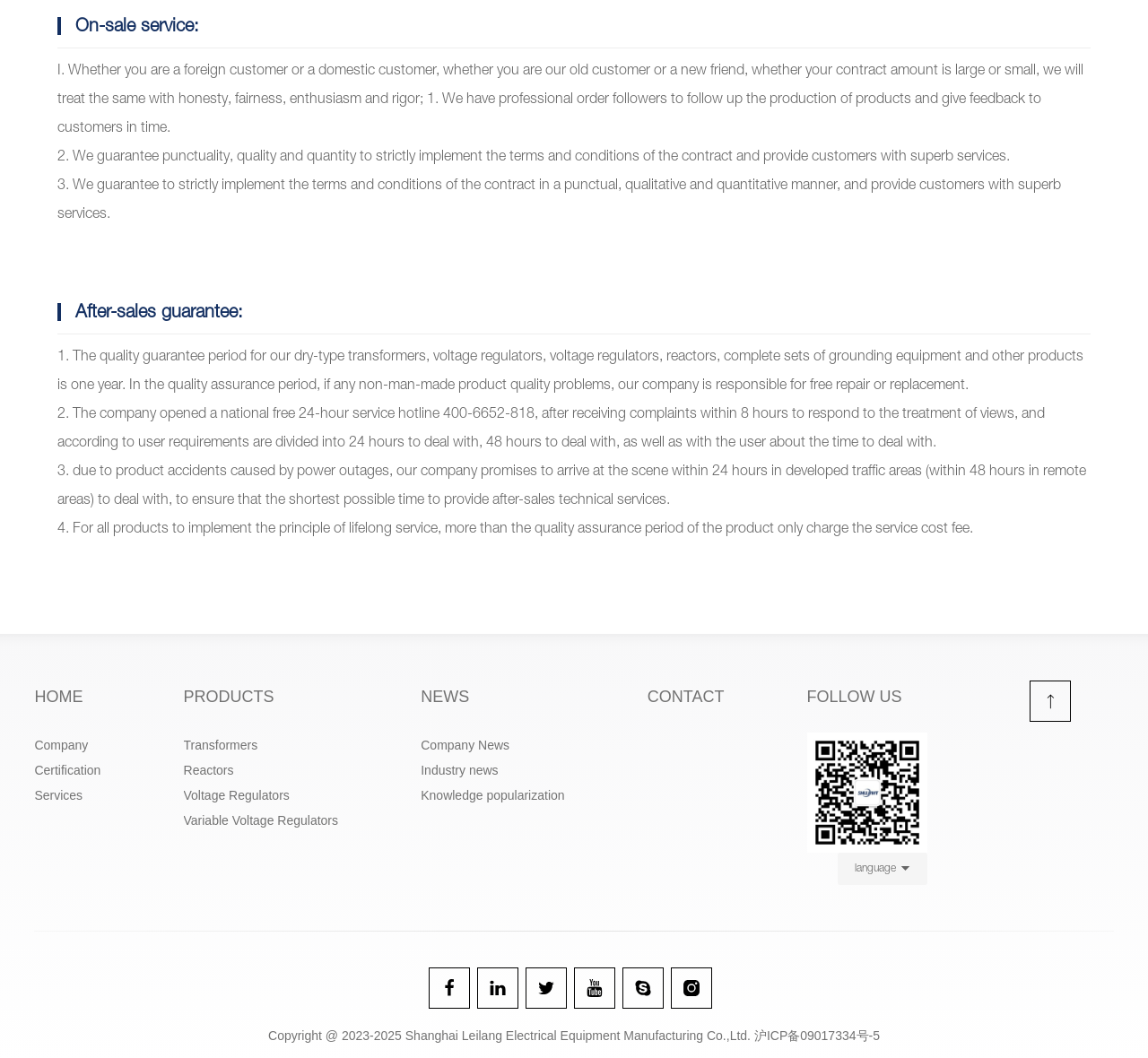Bounding box coordinates are specified in the format (top-left x, top-left y, bottom-right x, bottom-right y). All values are floating point numbers bounded between 0 and 1. Please provide the bounding box coordinate of the region this sentence describes: Knowledge popularization

[0.367, 0.739, 0.564, 0.763]